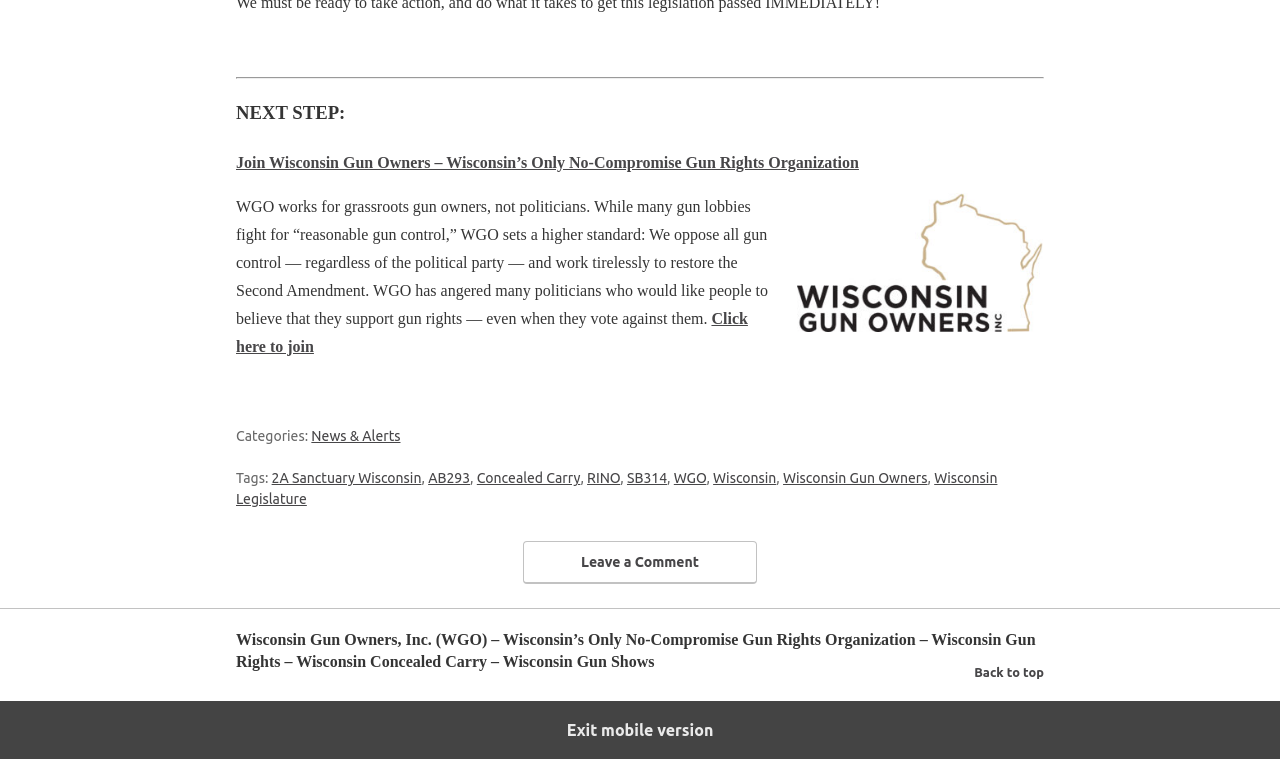Please indicate the bounding box coordinates for the clickable area to complete the following task: "Click here to join". The coordinates should be specified as four float numbers between 0 and 1, i.e., [left, top, right, bottom].

[0.184, 0.408, 0.584, 0.468]